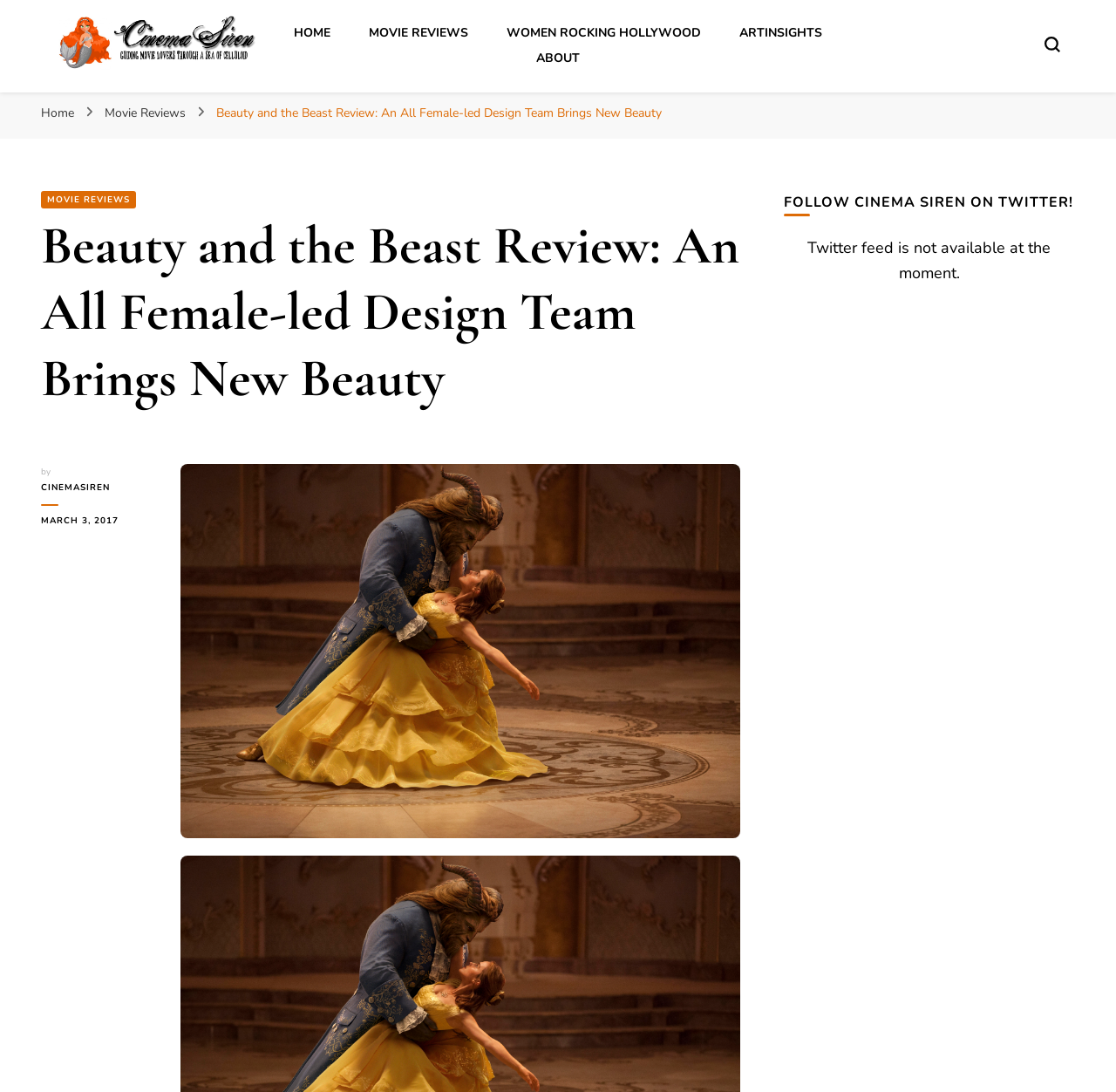Please identify the bounding box coordinates of the element on the webpage that should be clicked to follow this instruction: "Toggle the search form". The bounding box coordinates should be given as four float numbers between 0 and 1, formatted as [left, top, right, bottom].

[0.936, 0.033, 0.95, 0.048]